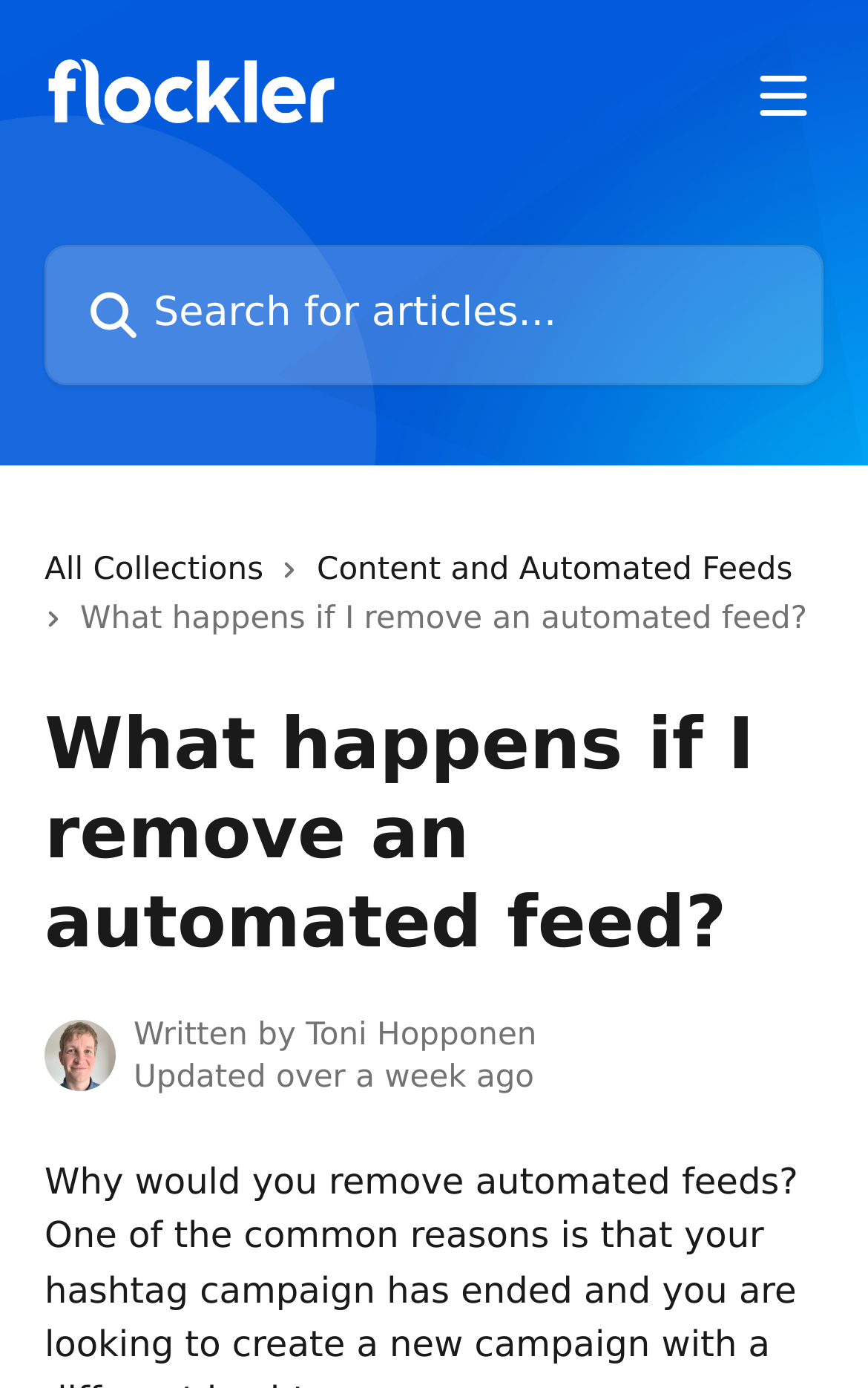Please provide a detailed answer to the question below by examining the image:
What is the search box placeholder text?

I found the search box placeholder text by looking at the textbox element with the placeholder text 'Search for articles...' which is located at the top of the webpage, indicating that it is the search box for searching articles.